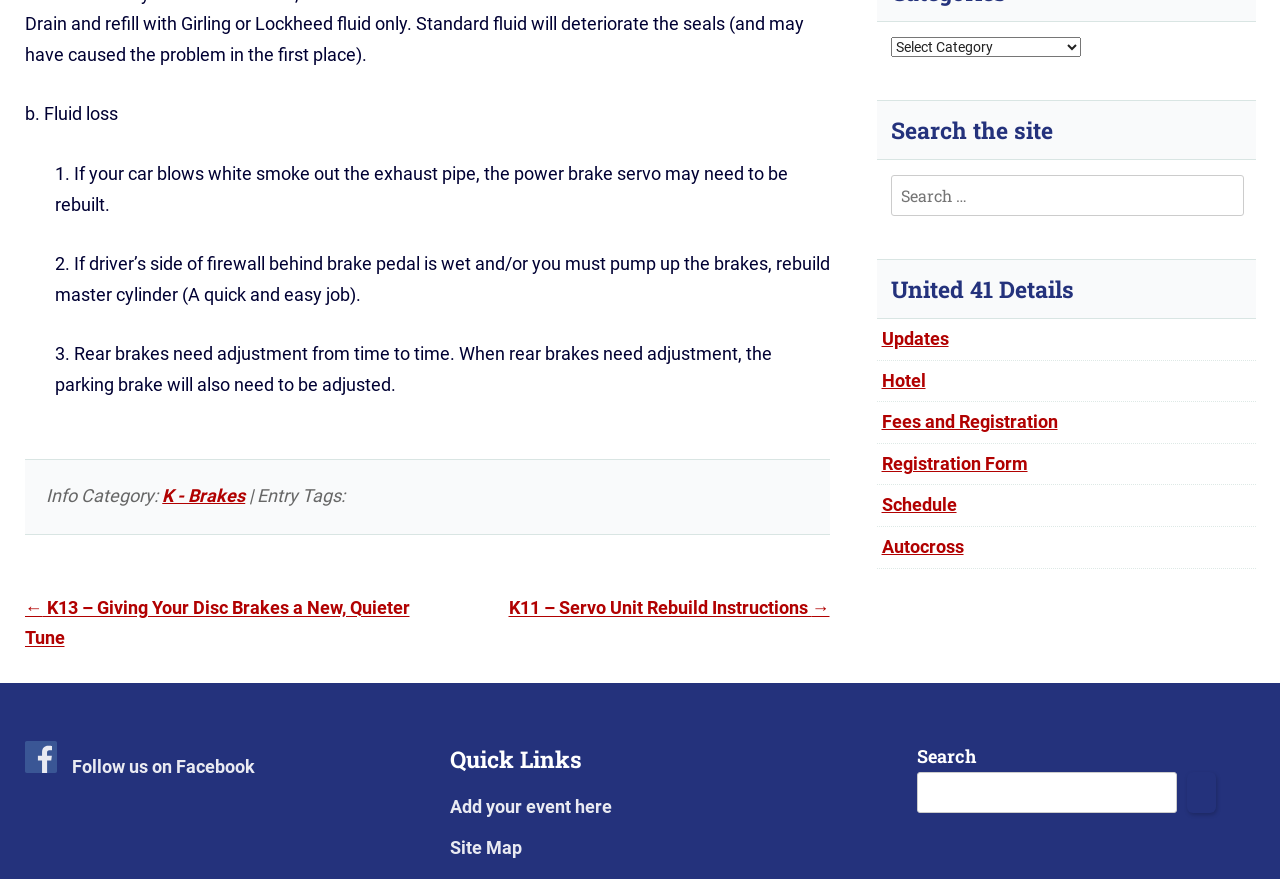Provide the bounding box coordinates for the UI element described in this sentence: "Follow us on Facebook". The coordinates should be four float values between 0 and 1, i.e., [left, top, right, bottom].

[0.019, 0.86, 0.199, 0.884]